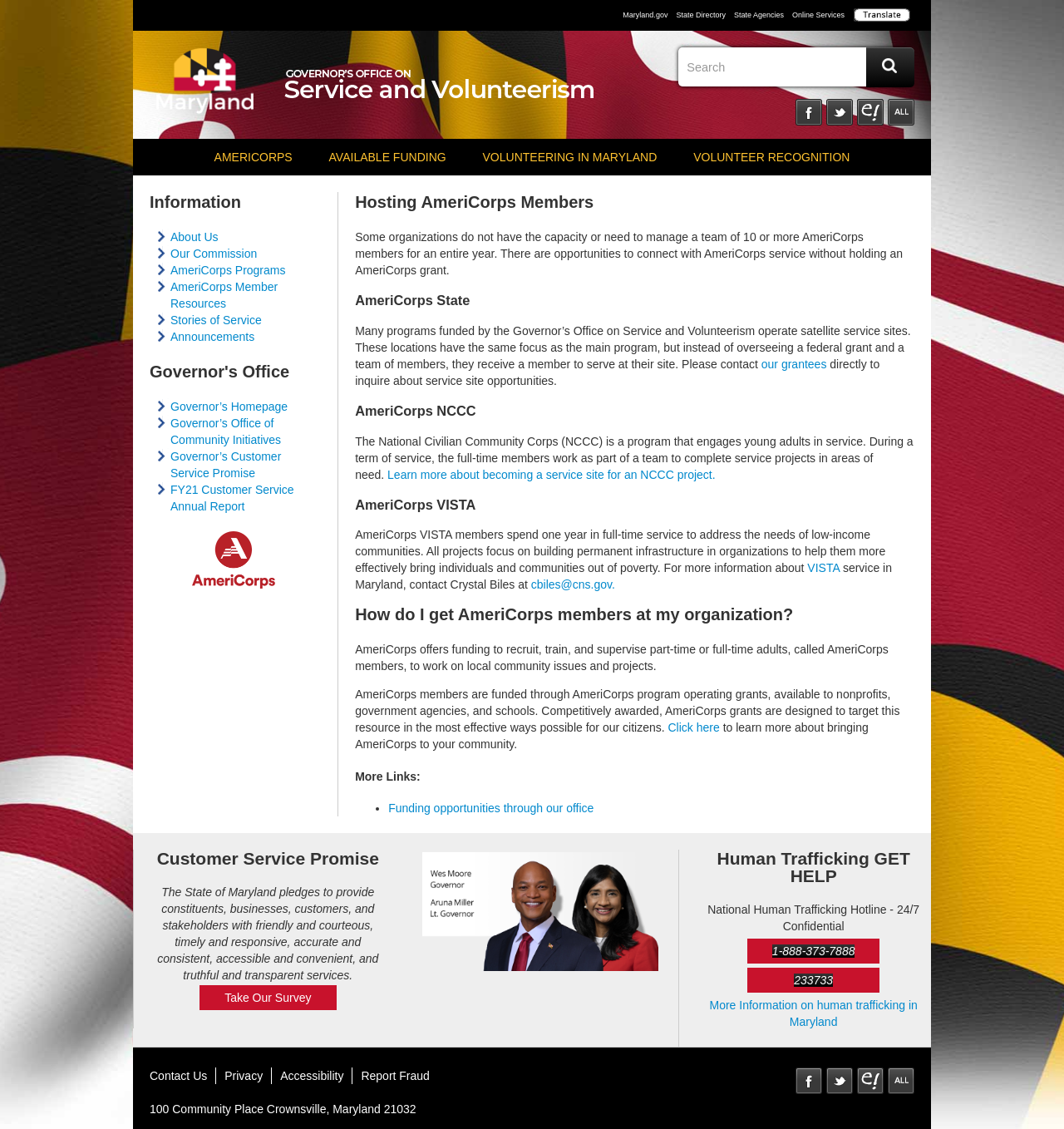Find the bounding box coordinates of the element to click in order to complete the given instruction: "Search for something."

[0.638, 0.042, 0.854, 0.077]